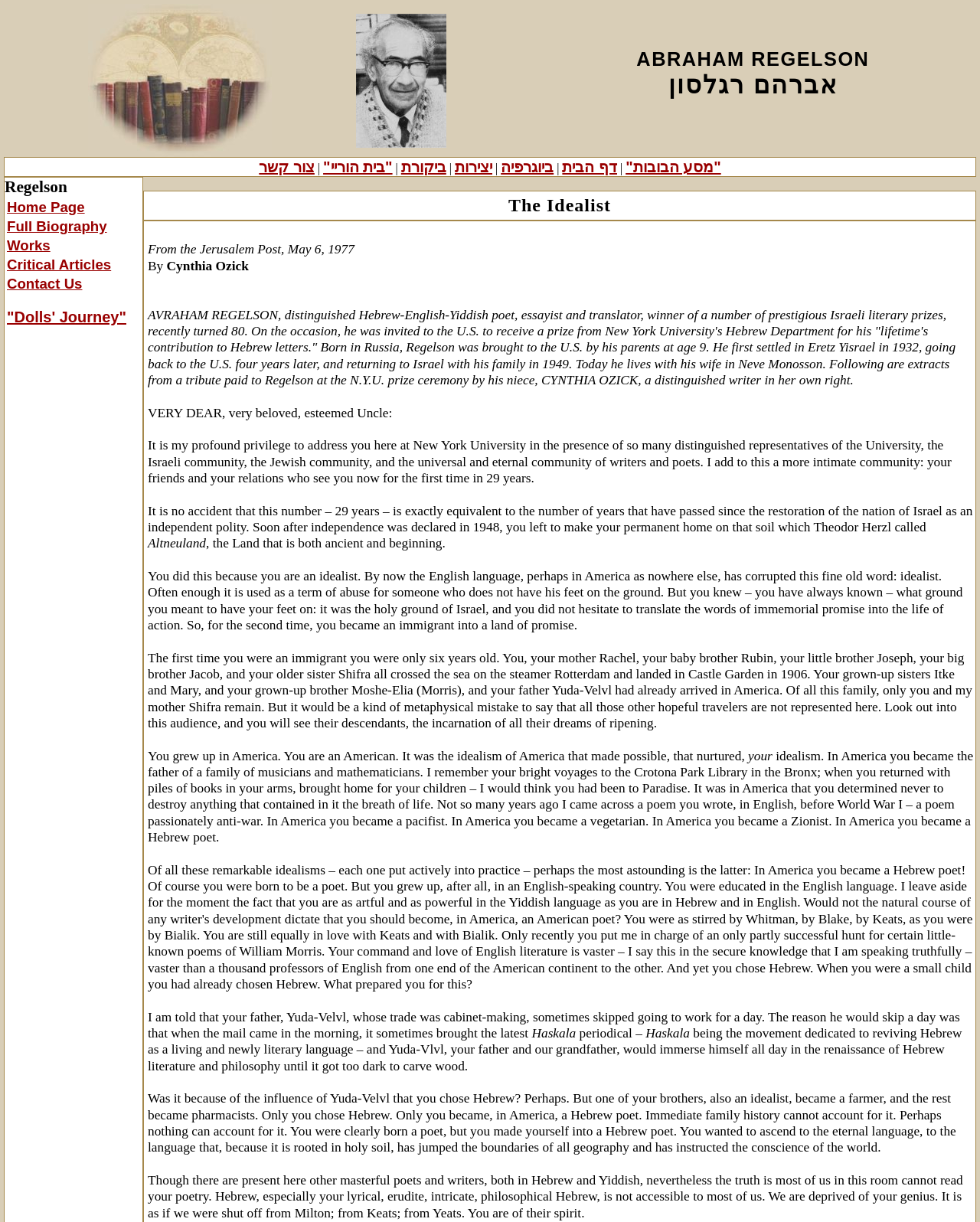Find and indicate the bounding box coordinates of the region you should select to follow the given instruction: "Go to 'Works' page".

[0.007, 0.194, 0.051, 0.207]